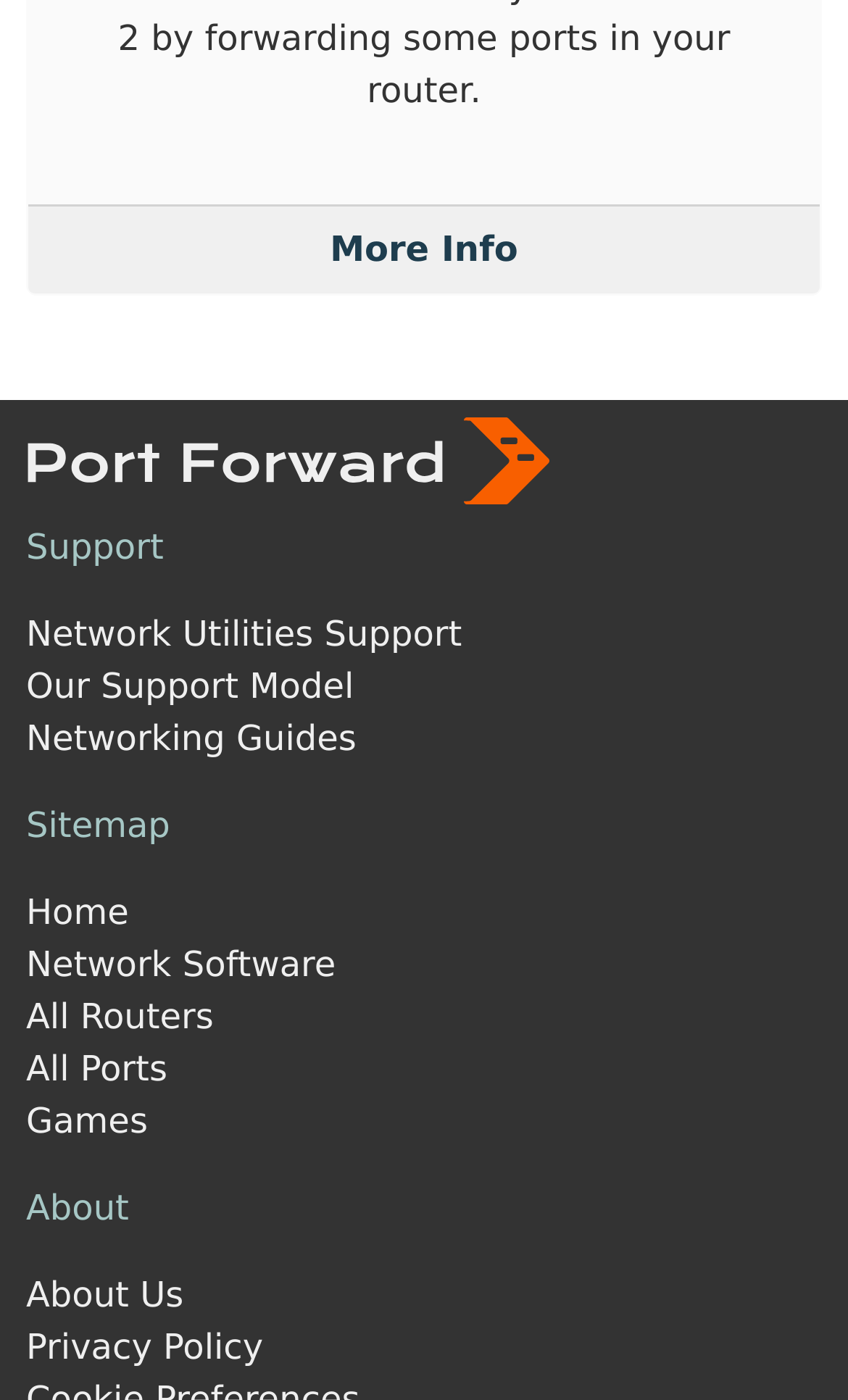Please identify the coordinates of the bounding box for the clickable region that will accomplish this instruction: "Click on the Port forward name and logo".

[0.021, 0.313, 0.649, 0.342]